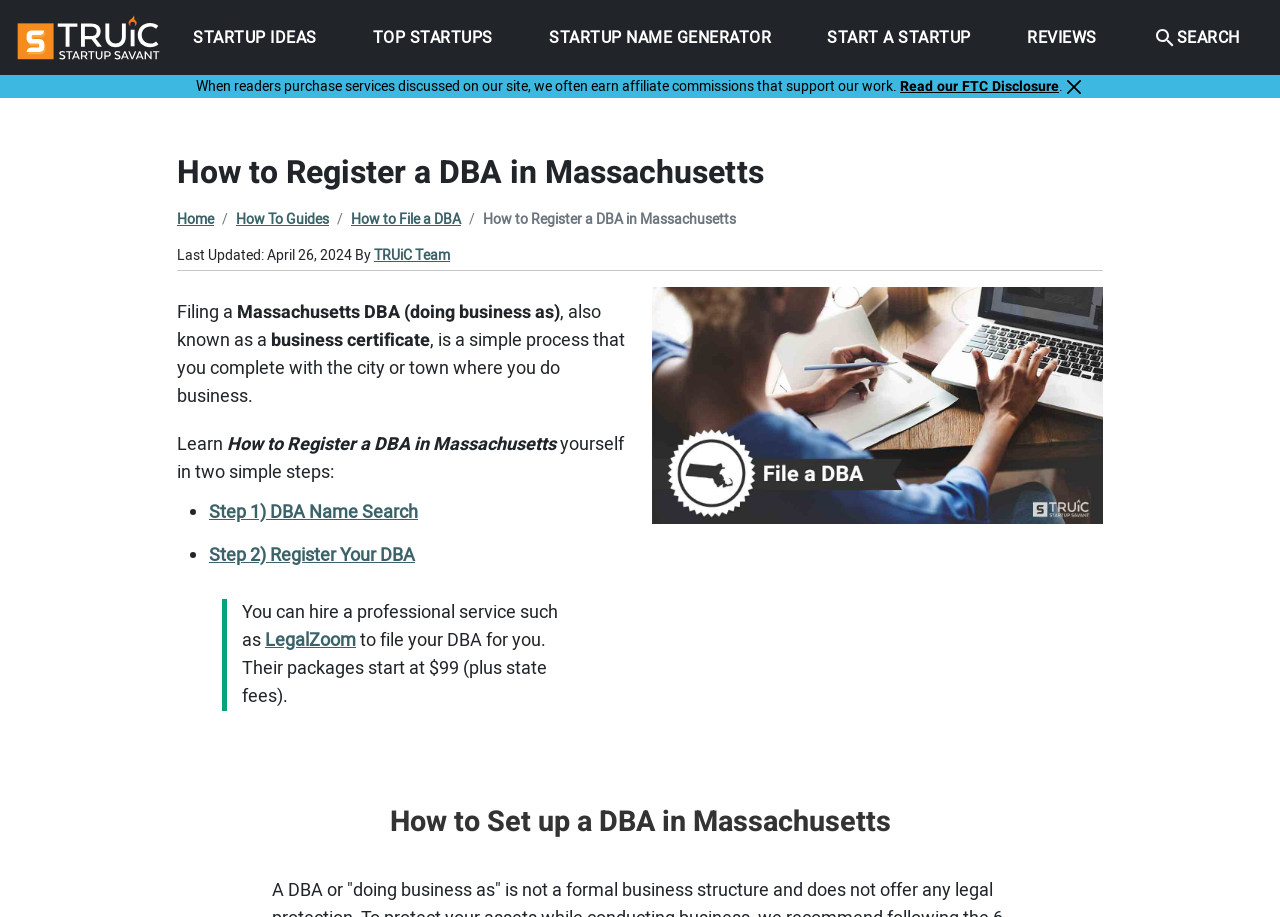Provide your answer in a single word or phrase: 
How many steps are there to register a DBA in Massachusetts?

2